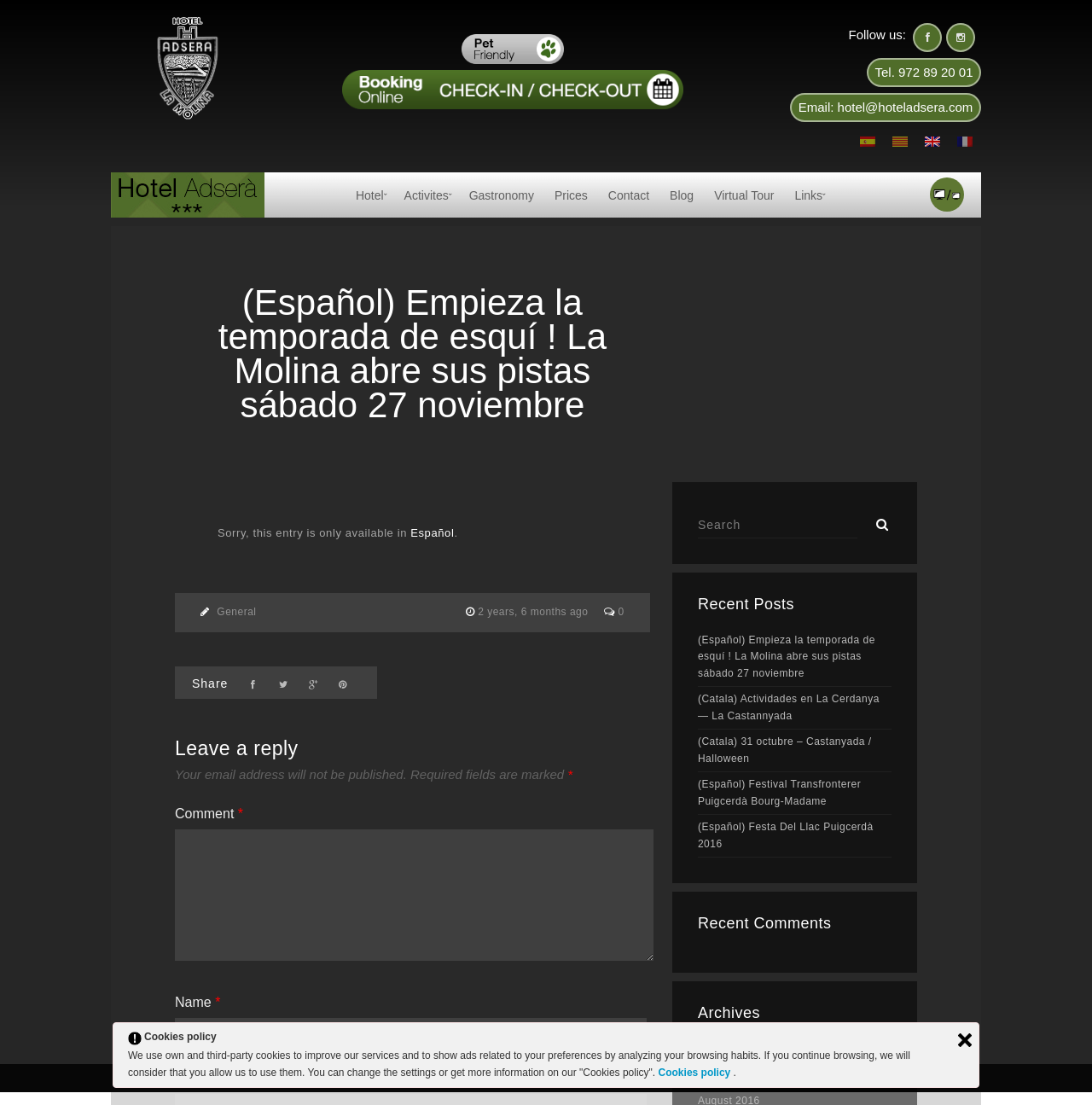Determine the bounding box coordinates of the clickable region to follow the instruction: "Click on Pet Friendly".

[0.422, 0.047, 0.516, 0.06]